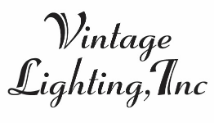Provide a thorough description of the image presented.

The image features the elegant logo of "Vintage Lighting, Inc.," presented in a stylish script font that conveys a sense of sophistication and timelessness. The design emphasizes the brand’s focus on vintage aesthetics, hinting at a commitment to quality lighting fixtures that evoke nostalgia and charm. This logo likely represents a business specializing in vintage lighting solutions, catering to those looking to enhance their spaces with unique and classic designs. The minimalist black and white color scheme adds to the logo's classic feel, making it versatile for various applications, from business cards to online branding.